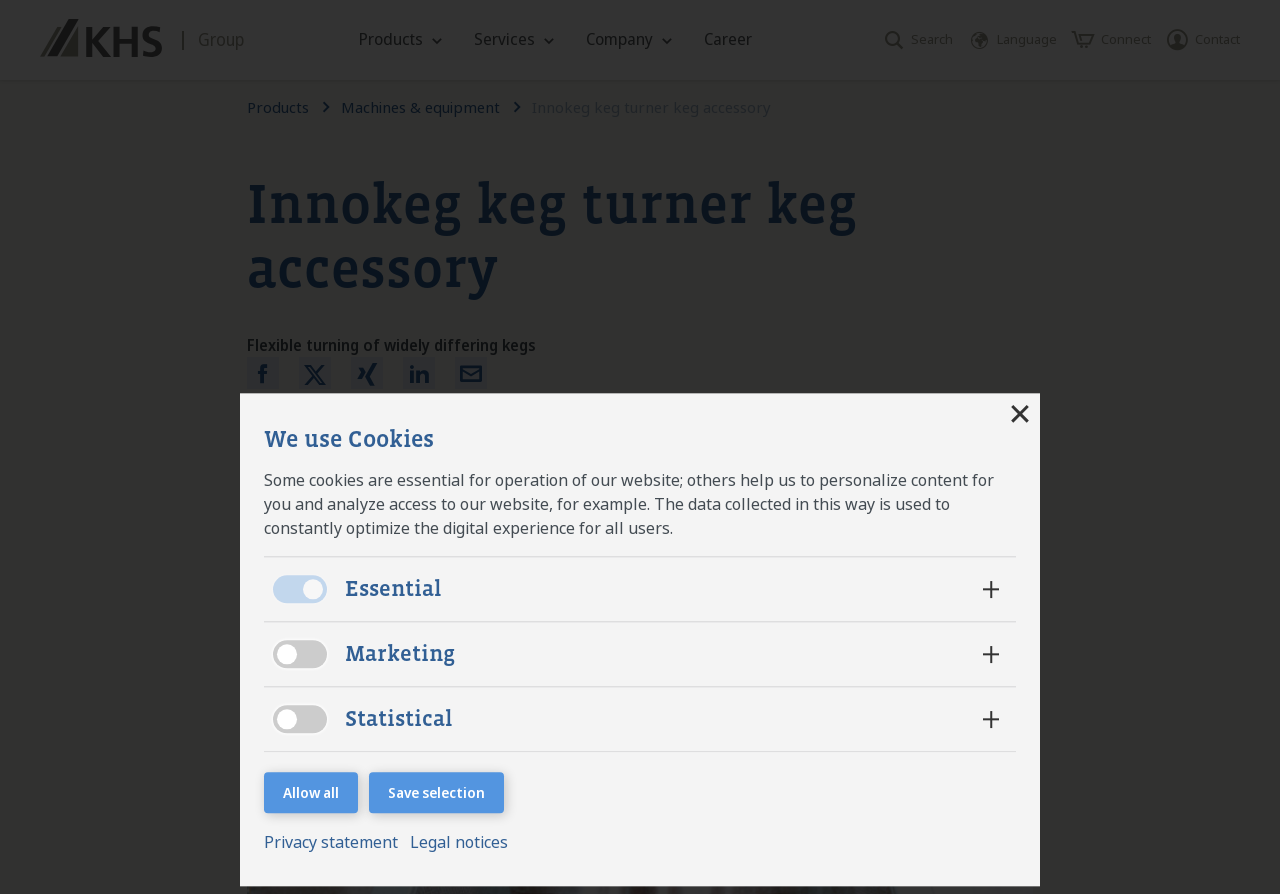What is the name of the session cookie used by TYPO3?
Refer to the image and provide a thorough answer to the question.

The session cookie used by TYPO3 is called 'fe_typo_user', as stated in the webpage. This cookie is used to identify a session ID when logged-in to the TYPO3 Frontend.